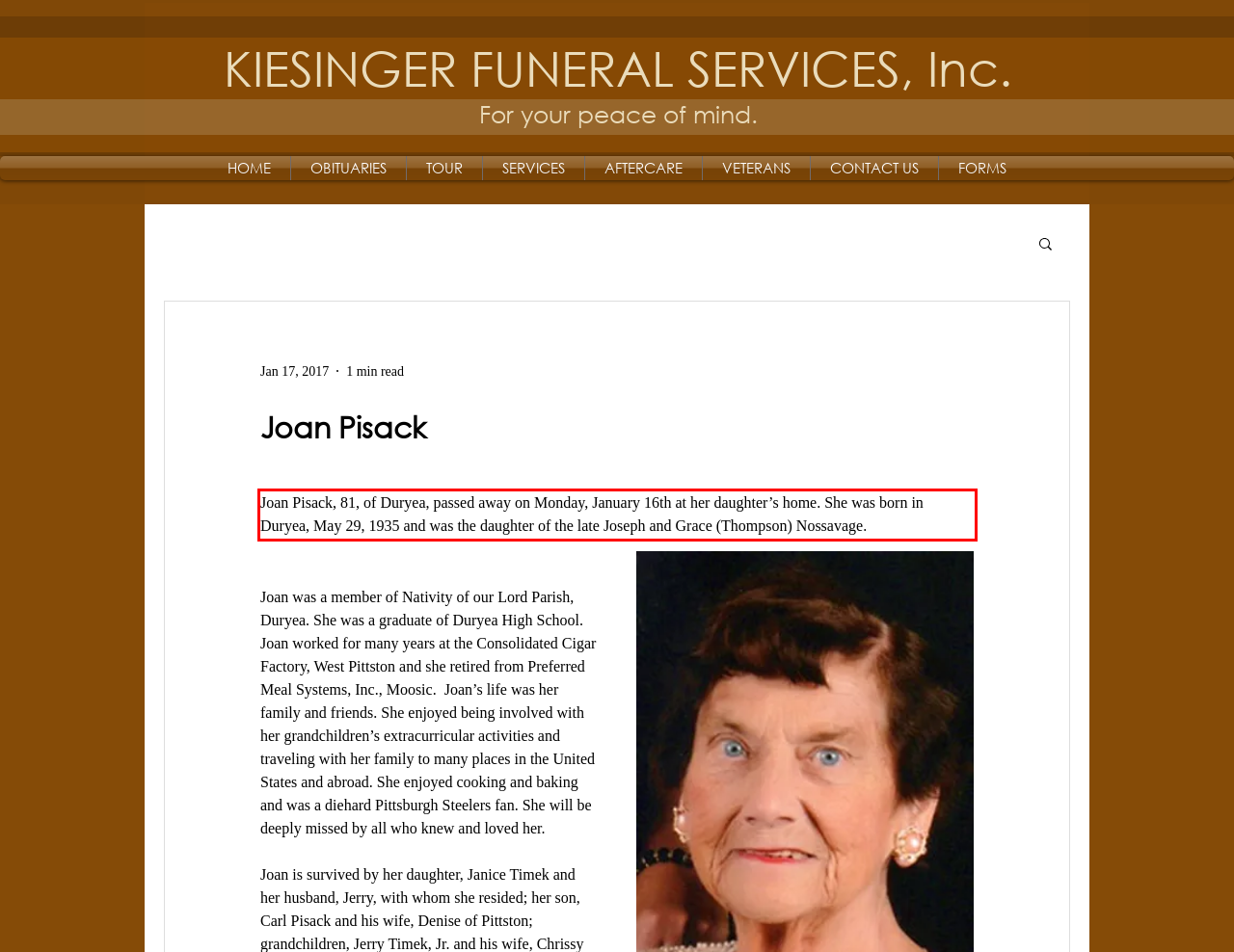Given the screenshot of the webpage, identify the red bounding box, and recognize the text content inside that red bounding box.

Joan Pisack, 81, of Duryea, passed away on Monday, January 16th at her daughter’s home. She was born in Duryea, May 29, 1935 and was the daughter of the late Joseph and Grace (Thompson) Nossavage.